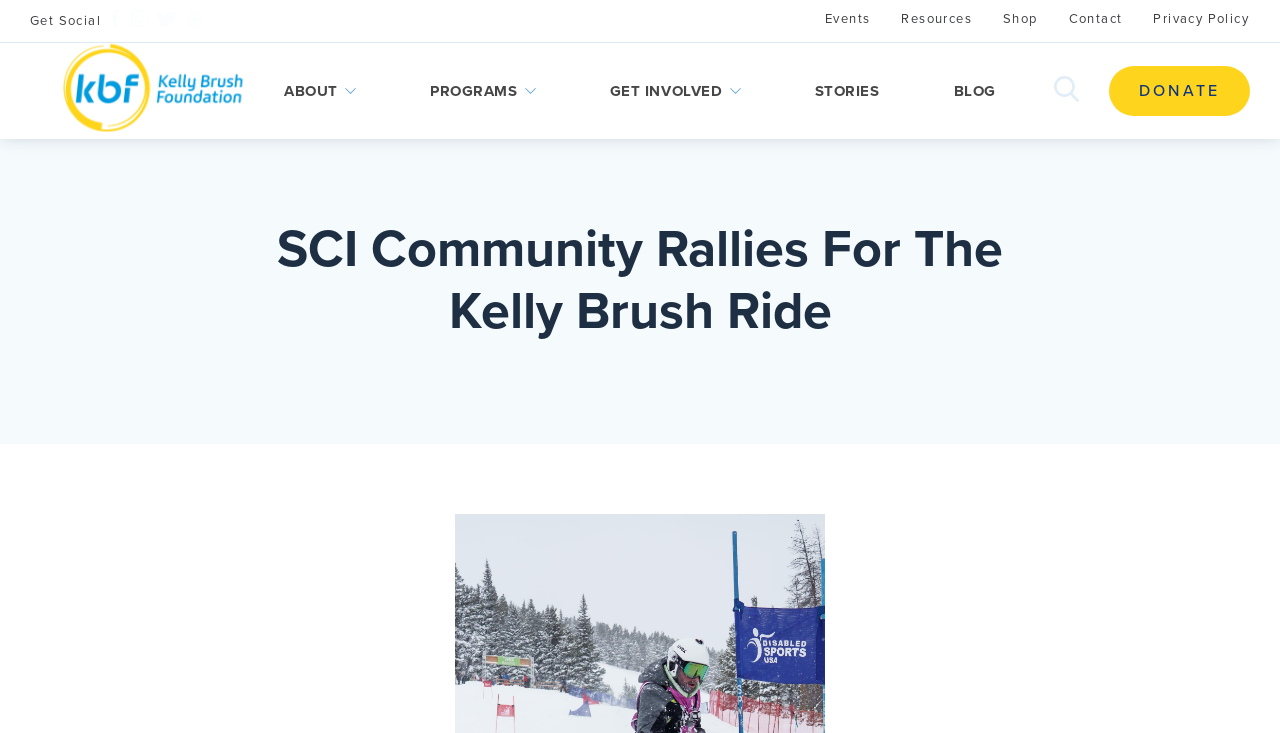What is the text above the search box?
Answer with a single word or short phrase according to what you see in the image.

Get Social